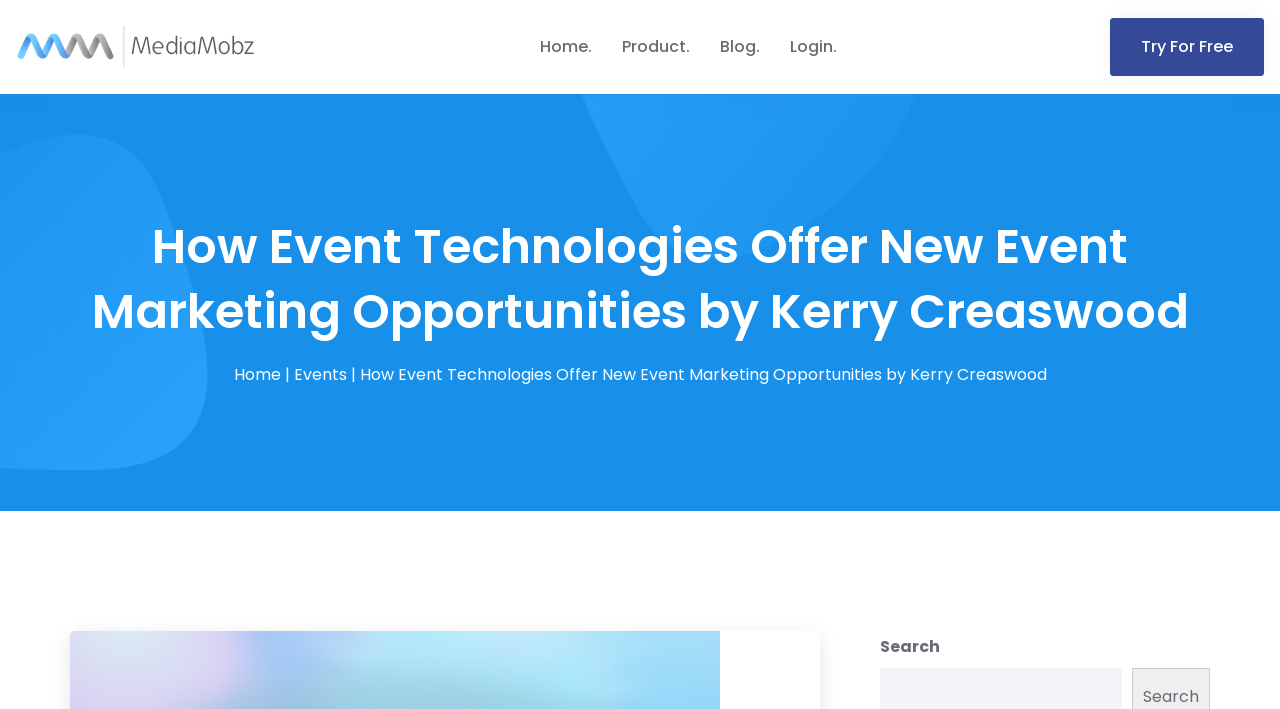For the given element description Try For Free, determine the bounding box coordinates of the UI element. The coordinates should follow the format (top-left x, top-left y, bottom-right x, bottom-right y) and be within the range of 0 to 1.

[0.867, 0.025, 0.988, 0.107]